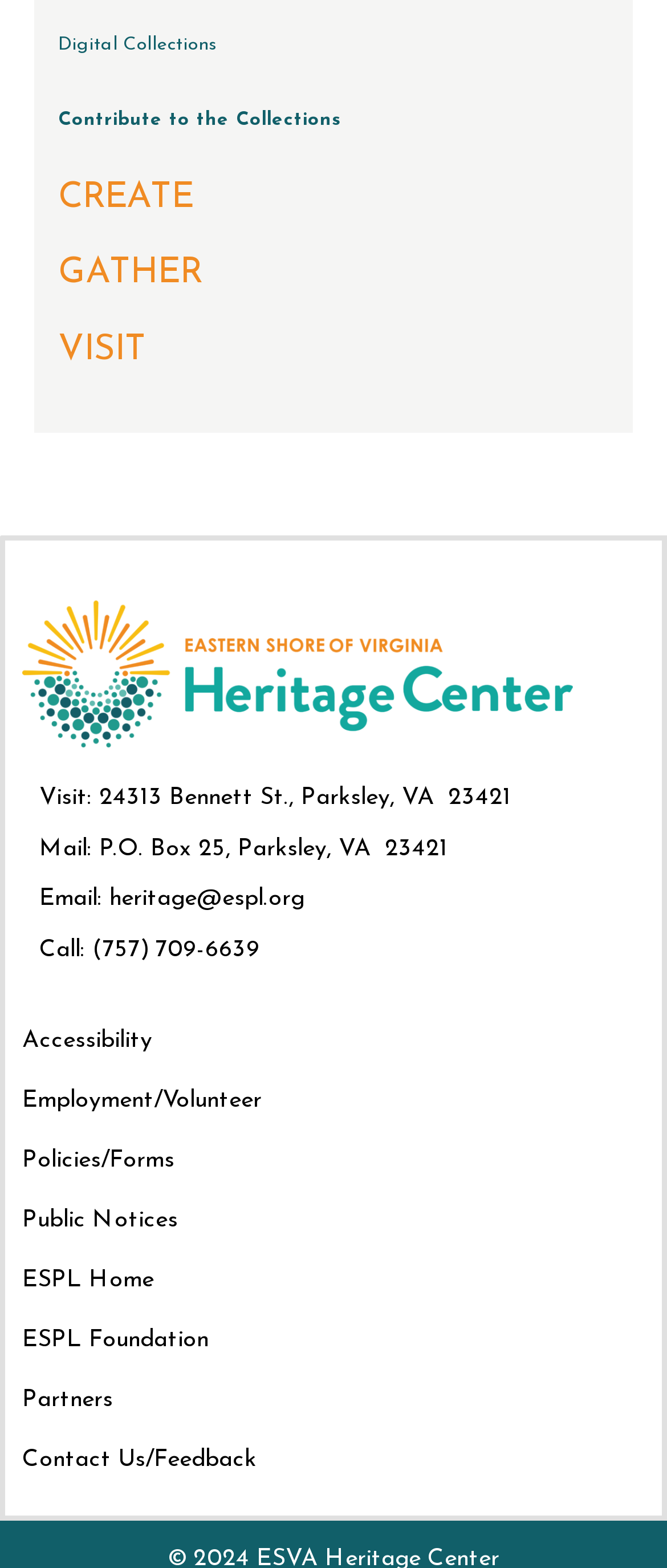Please identify the bounding box coordinates of the element's region that should be clicked to execute the following instruction: "check the Accessibility page". The bounding box coordinates must be four float numbers between 0 and 1, i.e., [left, top, right, bottom].

[0.033, 0.655, 0.228, 0.672]